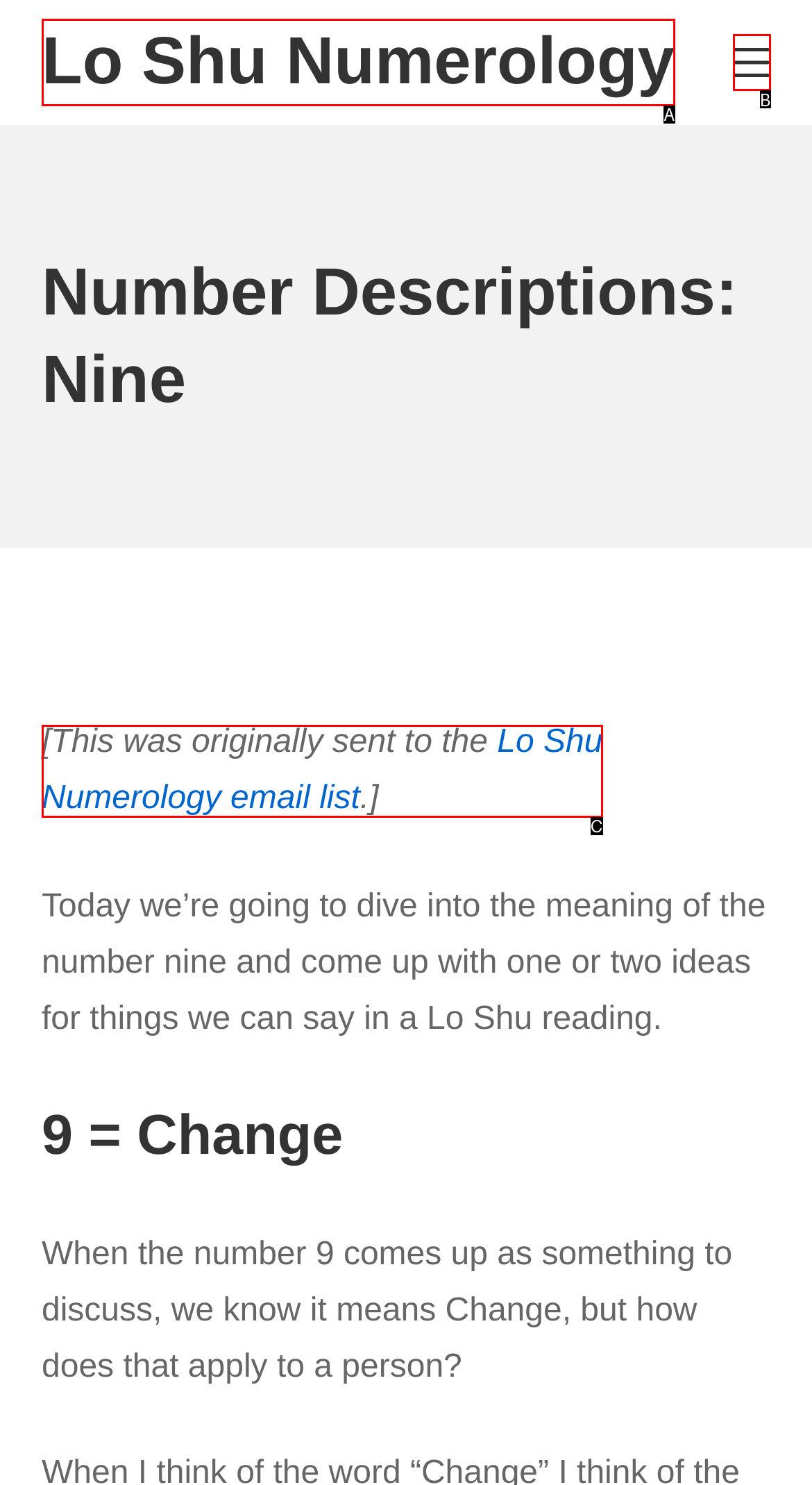Select the letter that corresponds to the description: Lo Shu Numerology email list. Provide your answer using the option's letter.

C